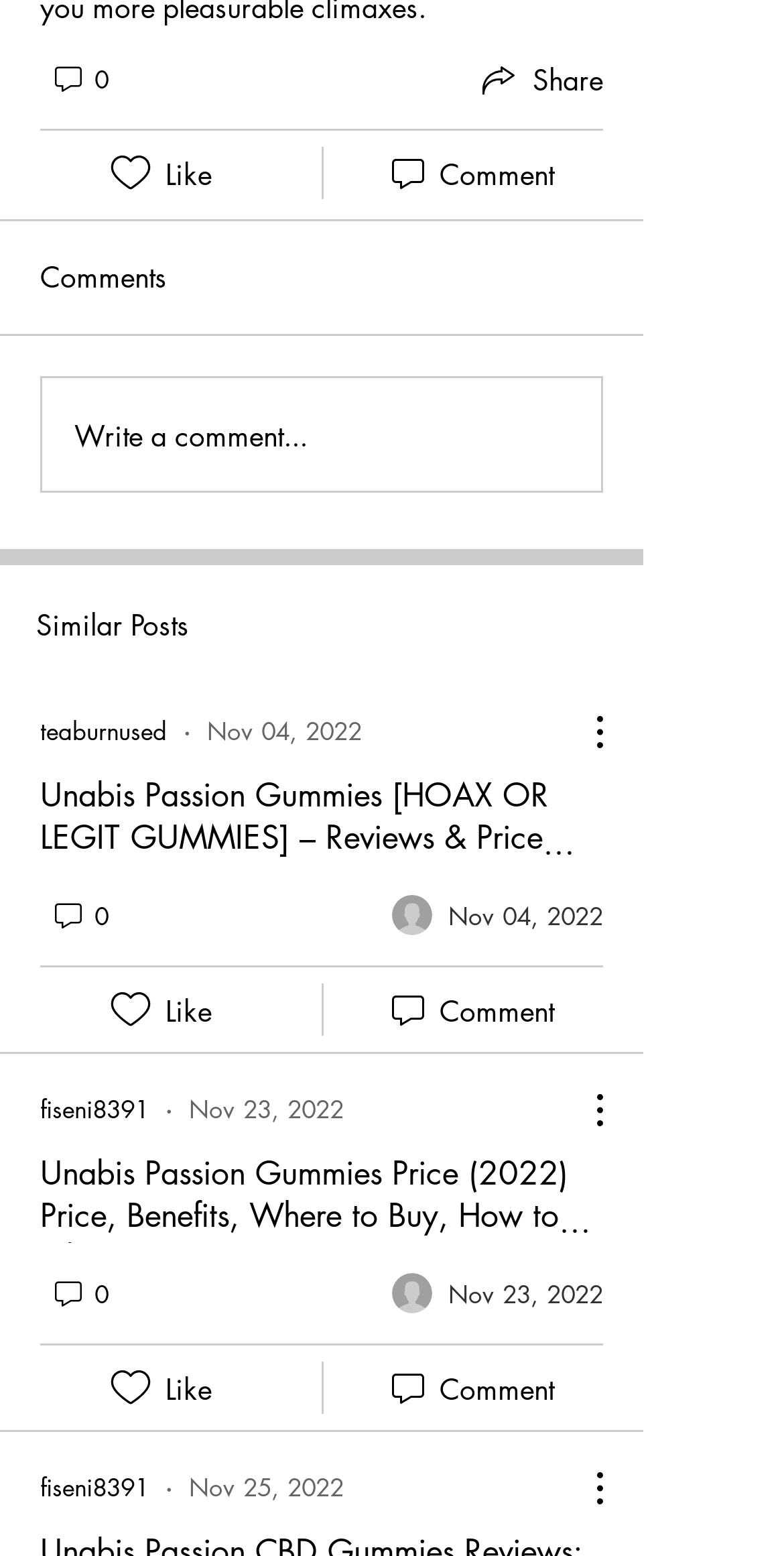Given the element description "0 commentsComment" in the screenshot, predict the bounding box coordinates of that UI element.

[0.489, 0.633, 0.707, 0.664]